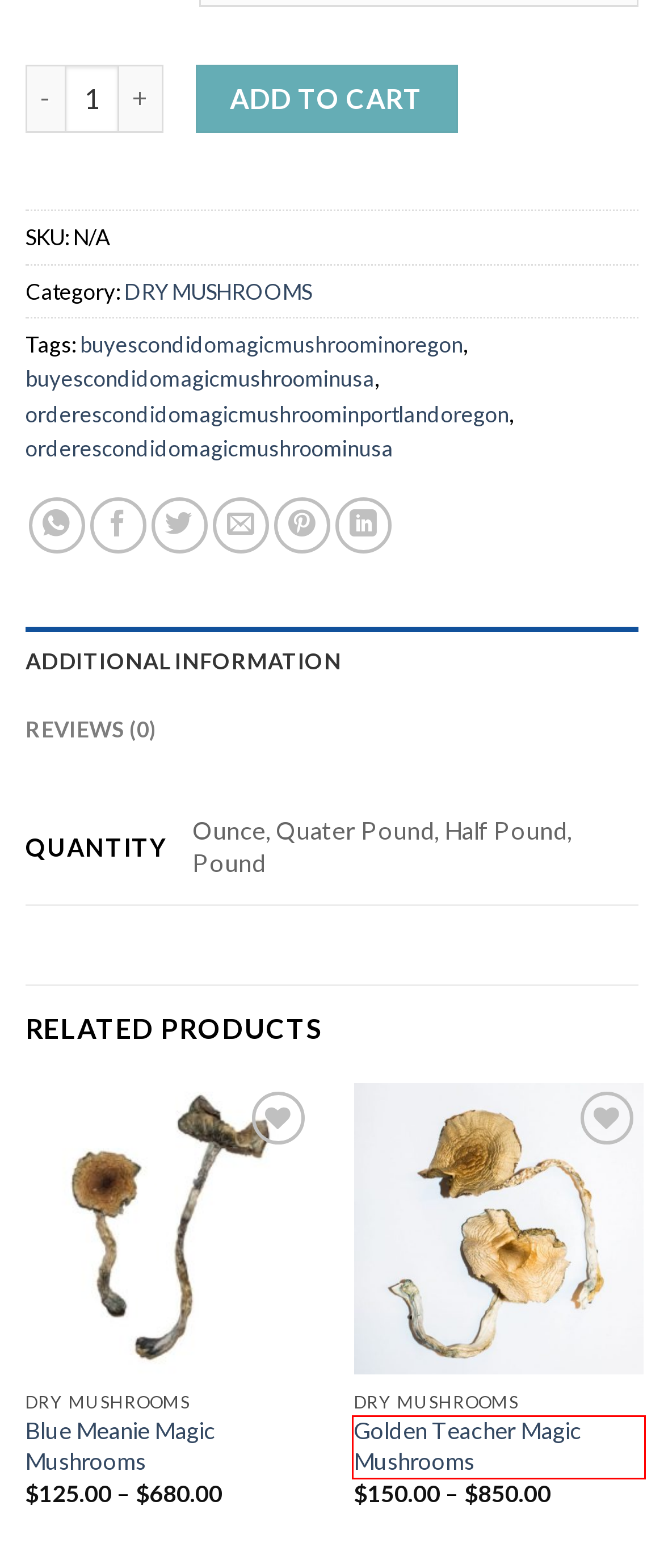Analyze the webpage screenshot with a red bounding box highlighting a UI element. Select the description that best matches the new webpage after clicking the highlighted element. Here are the options:
A. Blue Meanie Magic Mushrooms - Oregon Shrooms Shop
B. Truffle Oil - Oregon Shrooms Shop
C. Golden Teacher Magic Mushrooms - Oregon Shrooms Shop
D. Albino Louisiana Magic Mushrooms - Oregon Shrooms Shop
E. buyescondidomagicmushroominusa Archives - Oregon Shrooms Shop
F. orderescondidomagicmushroominusa Archives - Oregon Shrooms Shop
G. Florida White Magic Mushrooms - Oregon Shrooms Shop
H. buyescondidomagicmushroominoregon Archives - Oregon Shrooms Shop

C